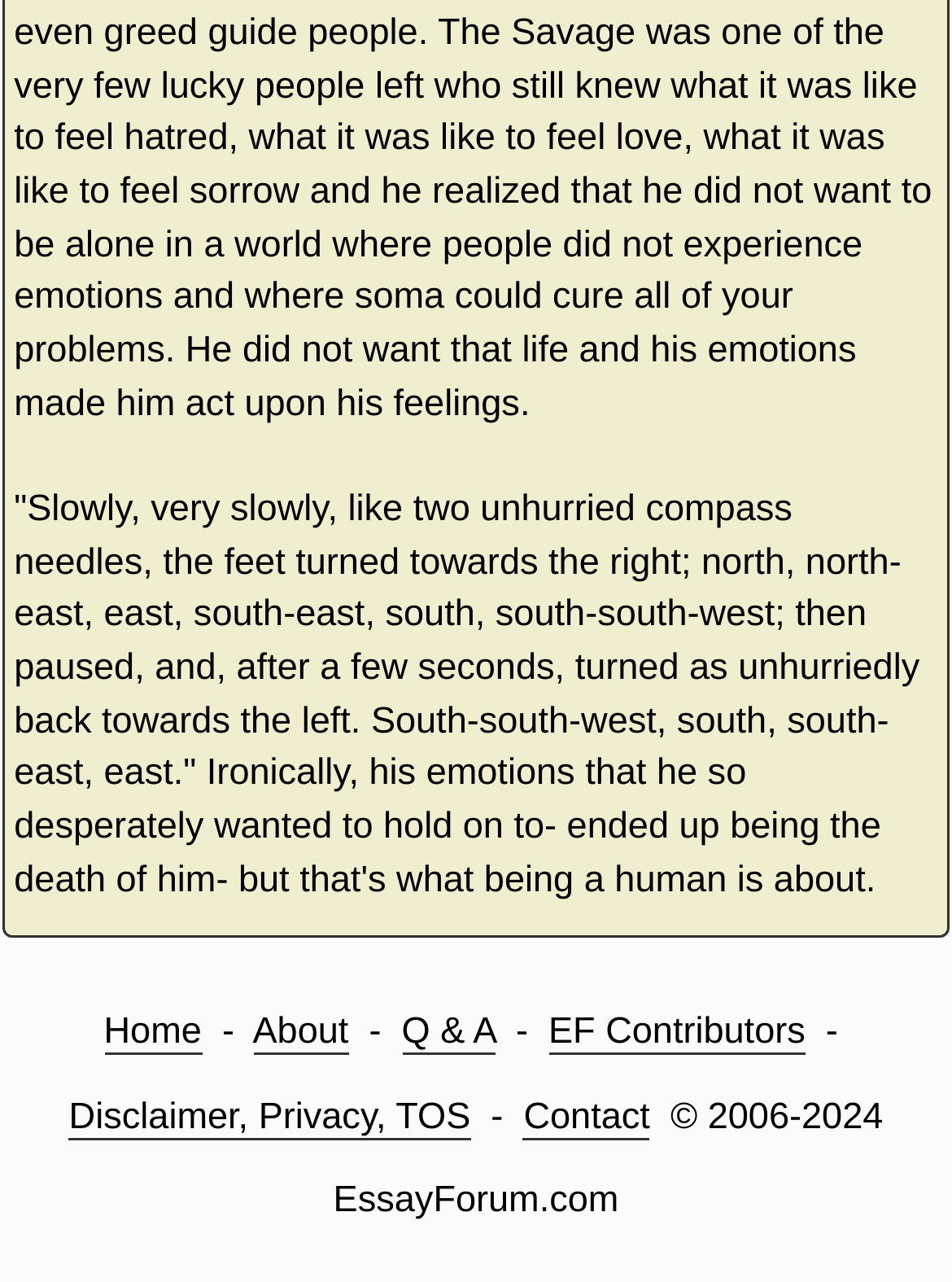Identify the bounding box for the element characterized by the following description: "About".

[0.265, 0.789, 0.366, 0.823]